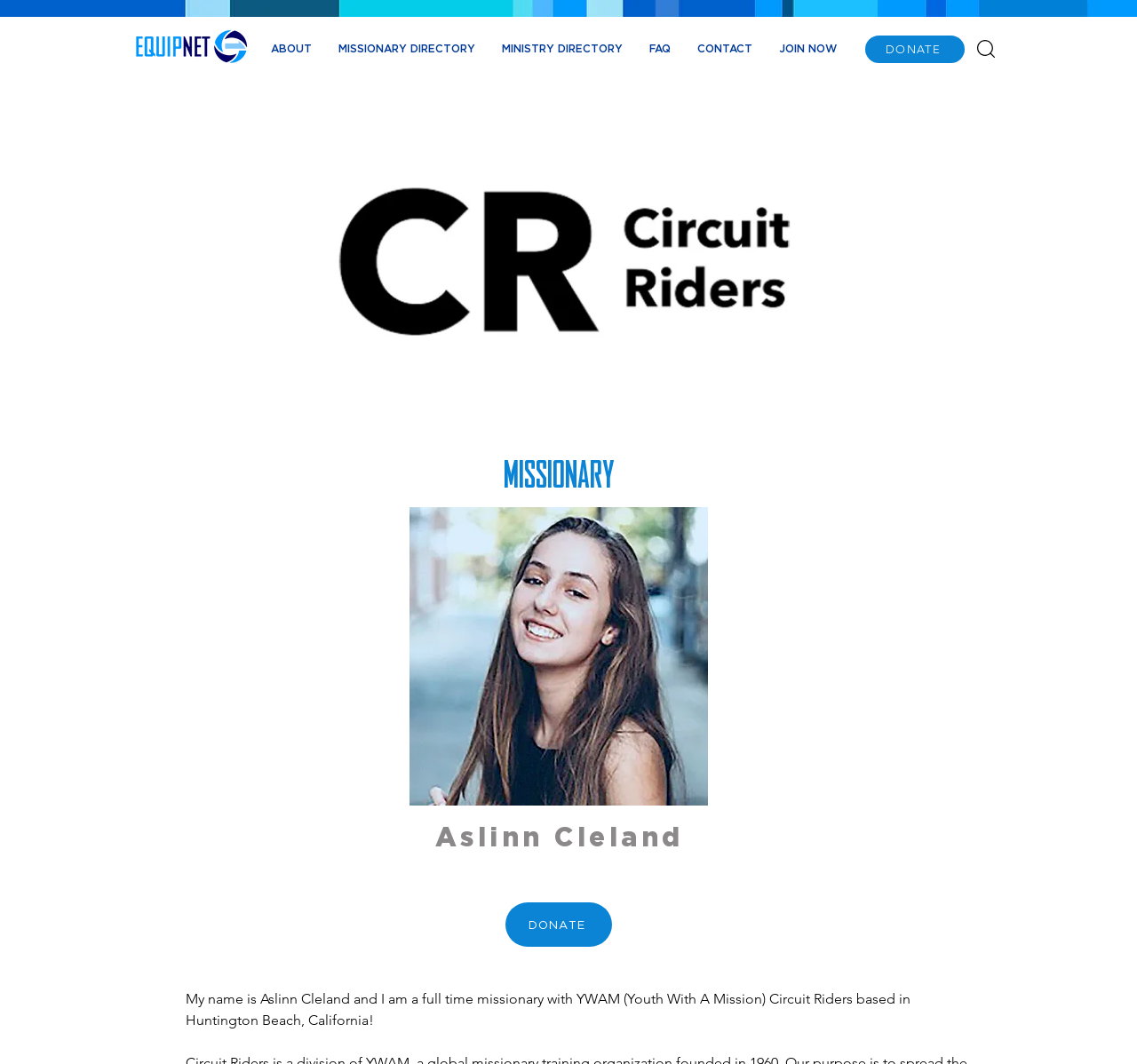Given the description "ABOUT", determine the bounding box of the corresponding UI element.

[0.227, 0.025, 0.286, 0.067]